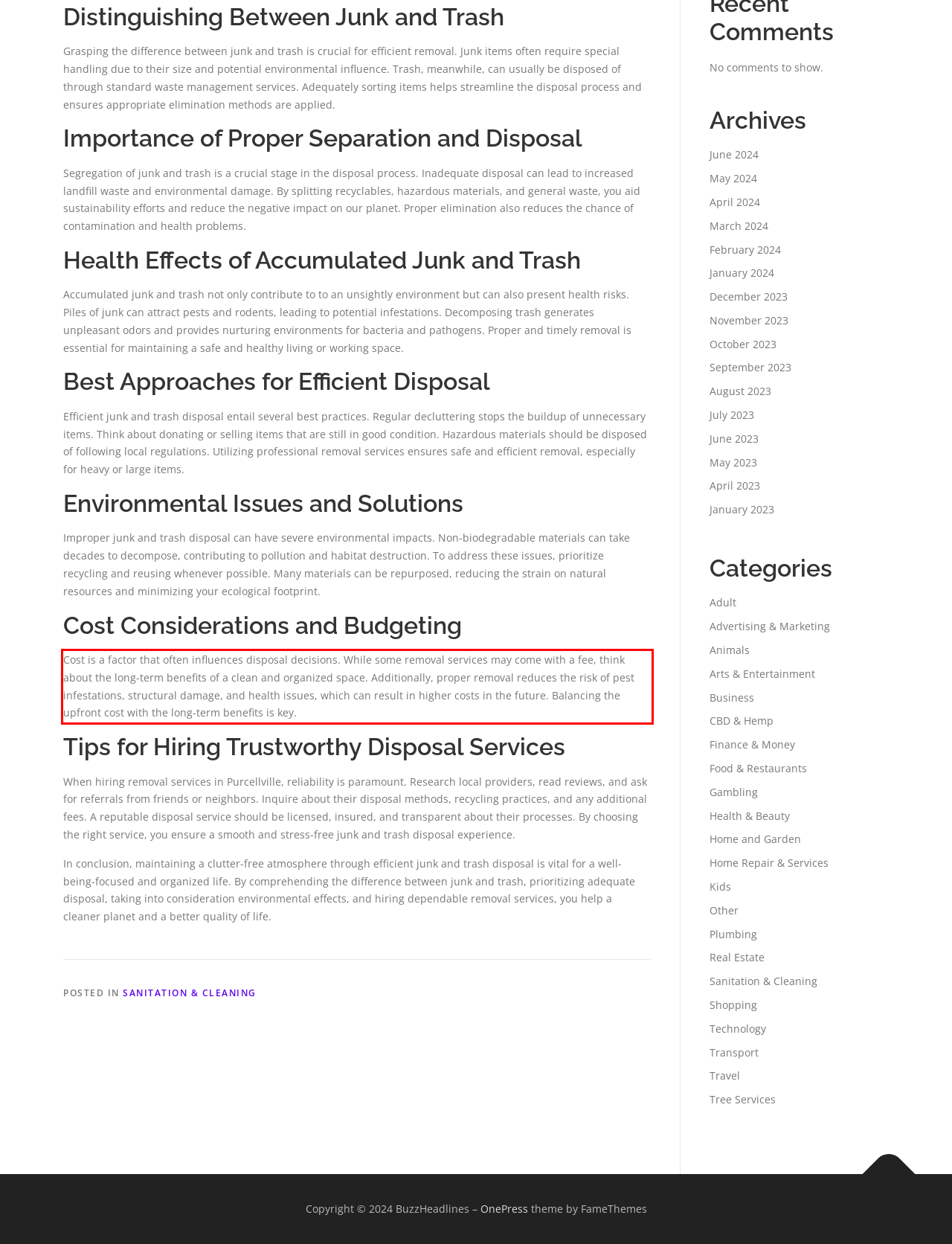You have a screenshot of a webpage, and there is a red bounding box around a UI element. Utilize OCR to extract the text within this red bounding box.

Cost is a factor that often influences disposal decisions. While some removal services may come with a fee, think about the long-term benefits of a clean and organized space. Additionally, proper removal reduces the risk of pest infestations, structural damage, and health issues, which can result in higher costs in the future. Balancing the upfront cost with the long-term benefits is key.